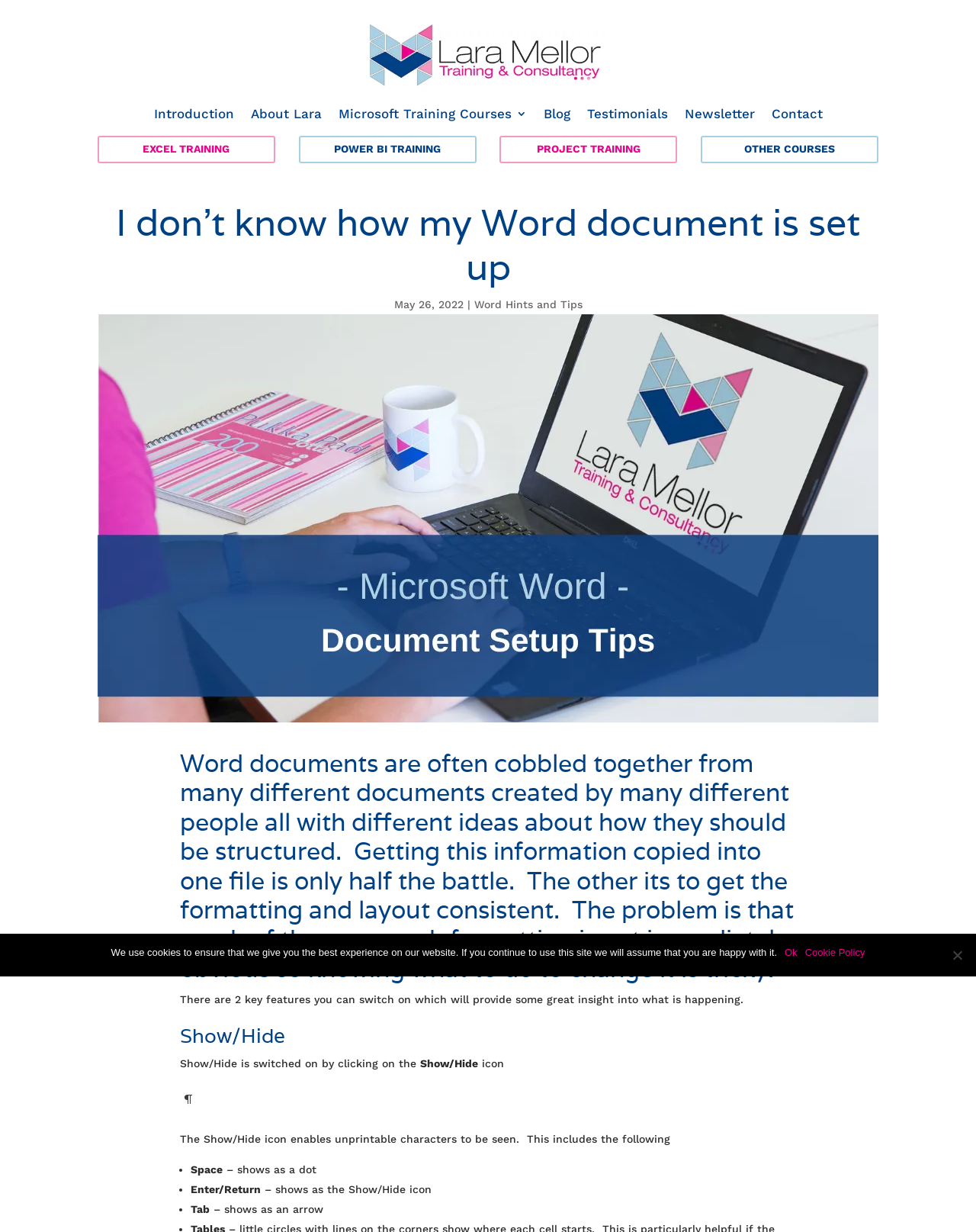Provide the bounding box coordinates of the section that needs to be clicked to accomplish the following instruction: "Click on Word Hints and Tips."

[0.486, 0.242, 0.596, 0.252]